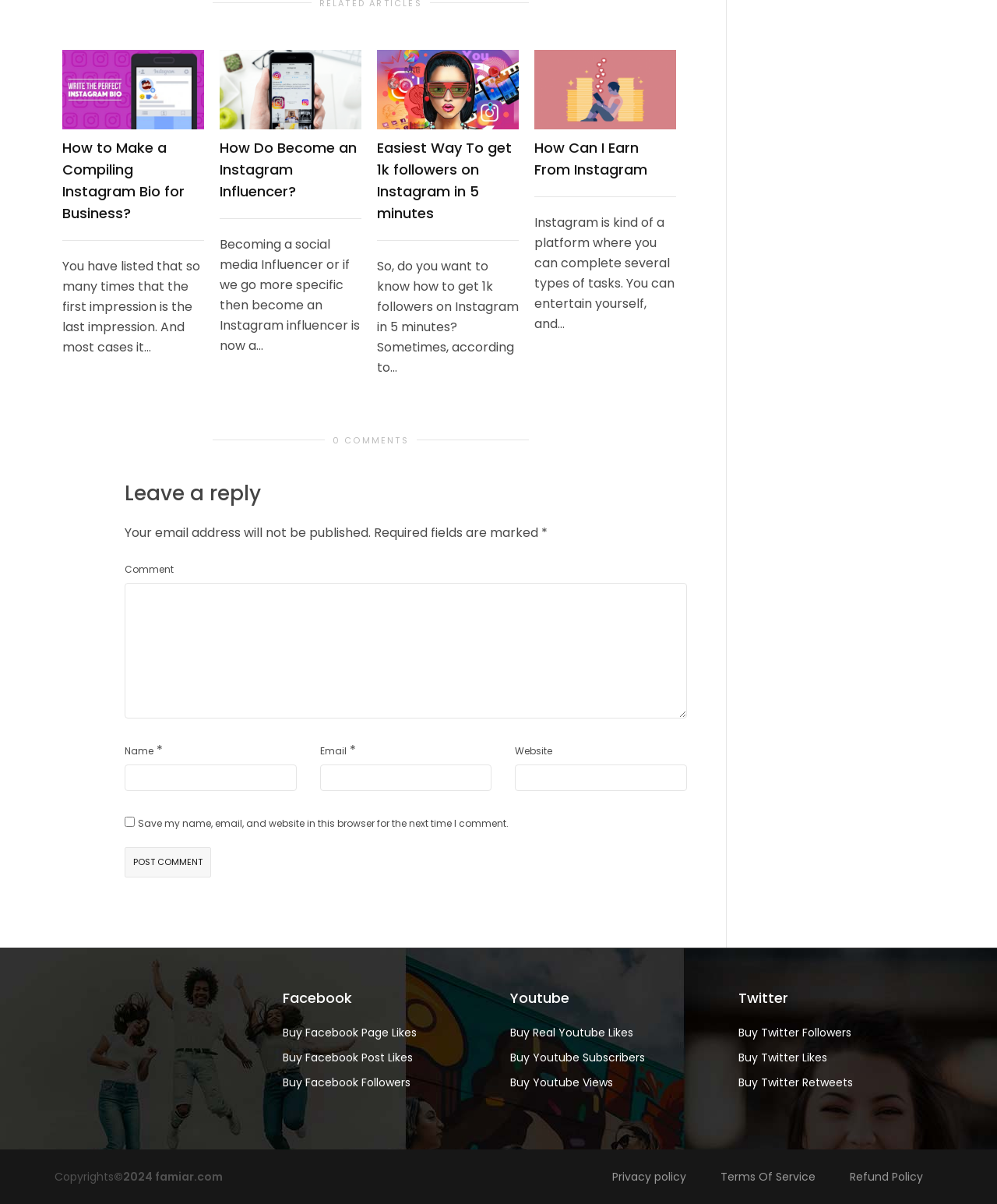Please identify the bounding box coordinates of the element that needs to be clicked to execute the following command: "Click on 'Advertisement for ourselves'". Provide the bounding box using four float numbers between 0 and 1, formatted as [left, top, right, bottom].

None